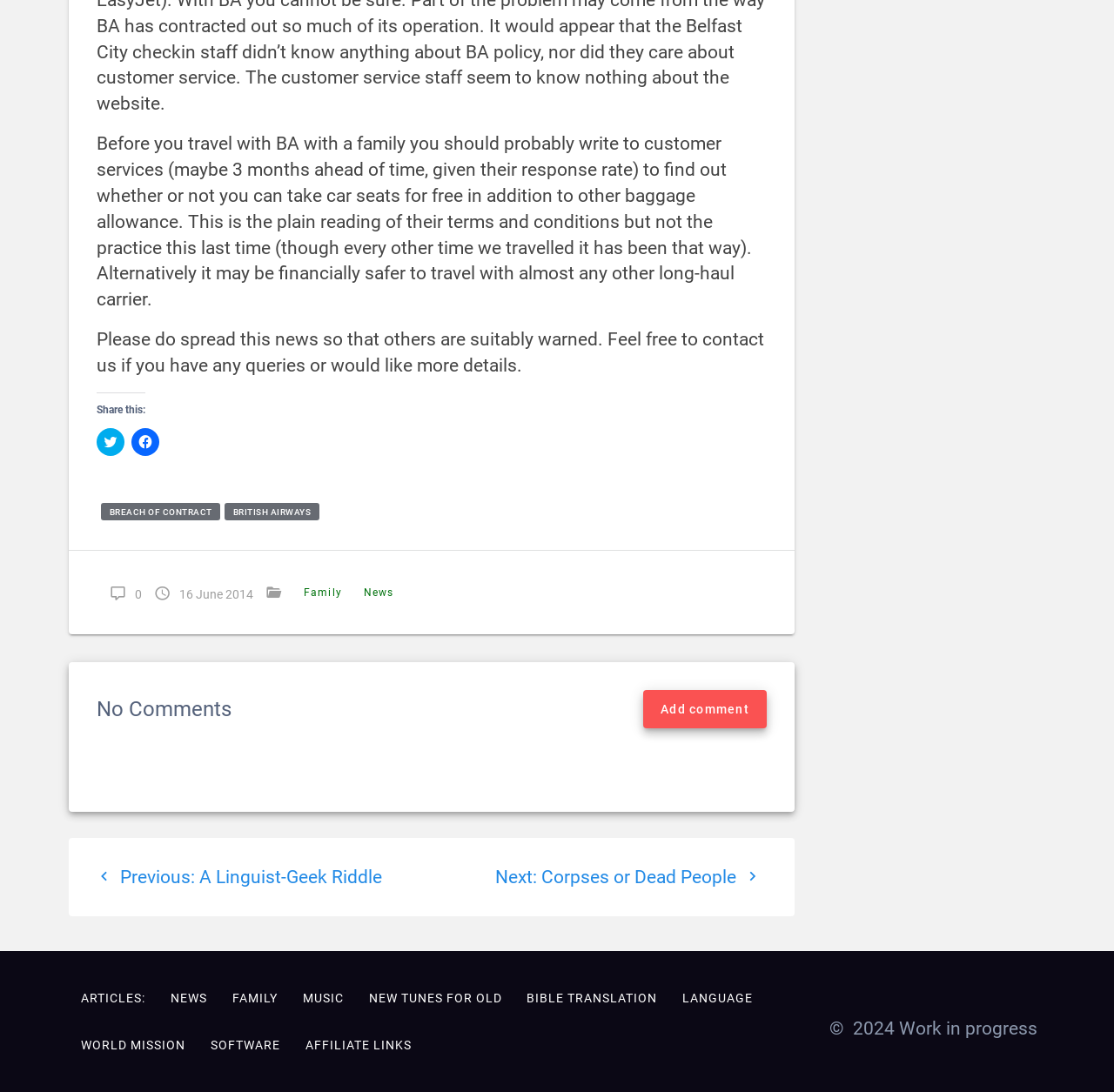How many comments does the post have?
Please elaborate on the answer to the question with detailed information.

The answer can be found in the heading element with ID 322, which explicitly states 'No Comments'. This indicates that there are no comments on the post.